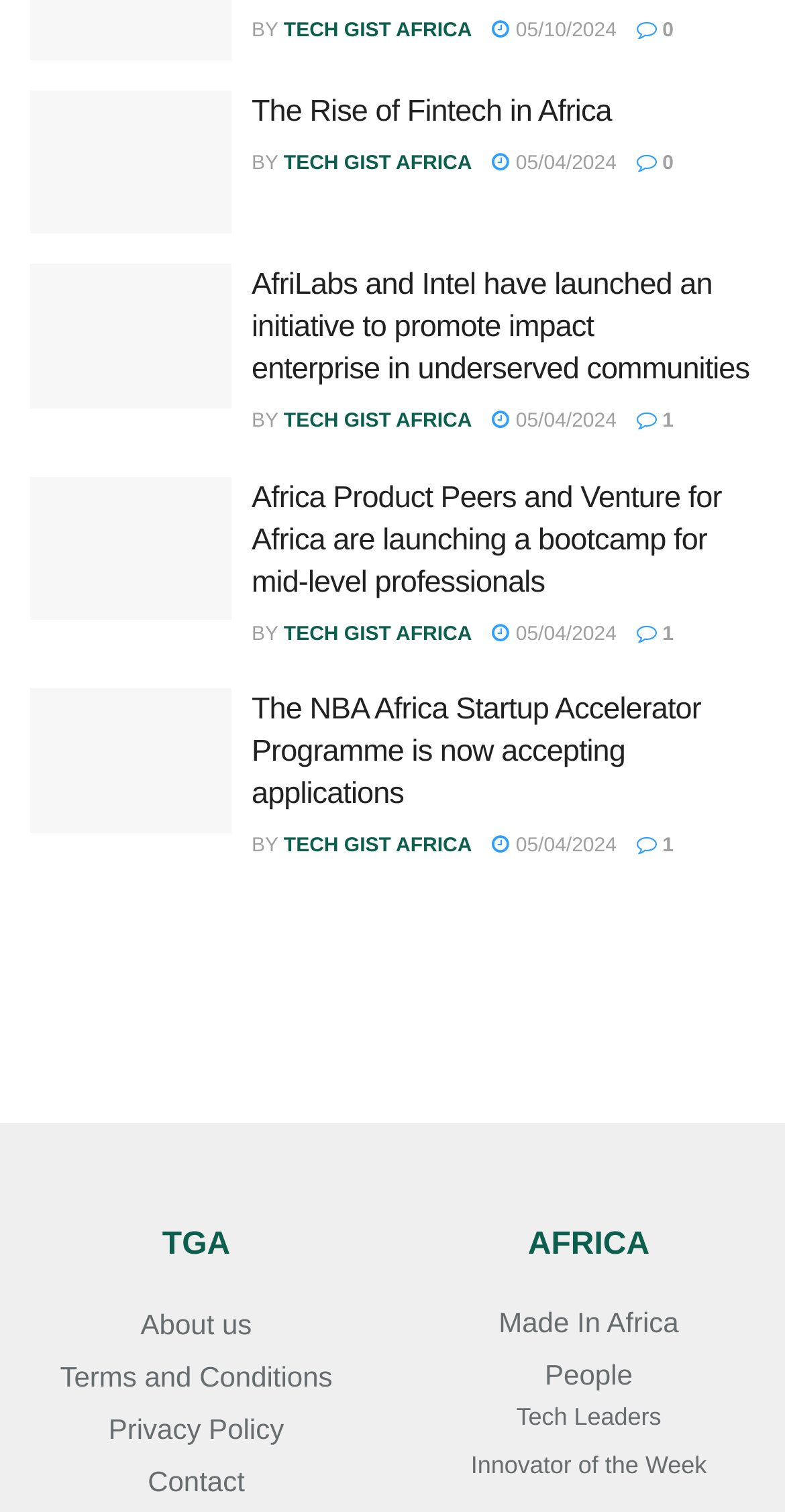Provide the bounding box coordinates of the HTML element this sentence describes: "Innovator of the Week". The bounding box coordinates consist of four float numbers between 0 and 1, i.e., [left, top, right, bottom].

[0.6, 0.96, 0.9, 0.979]